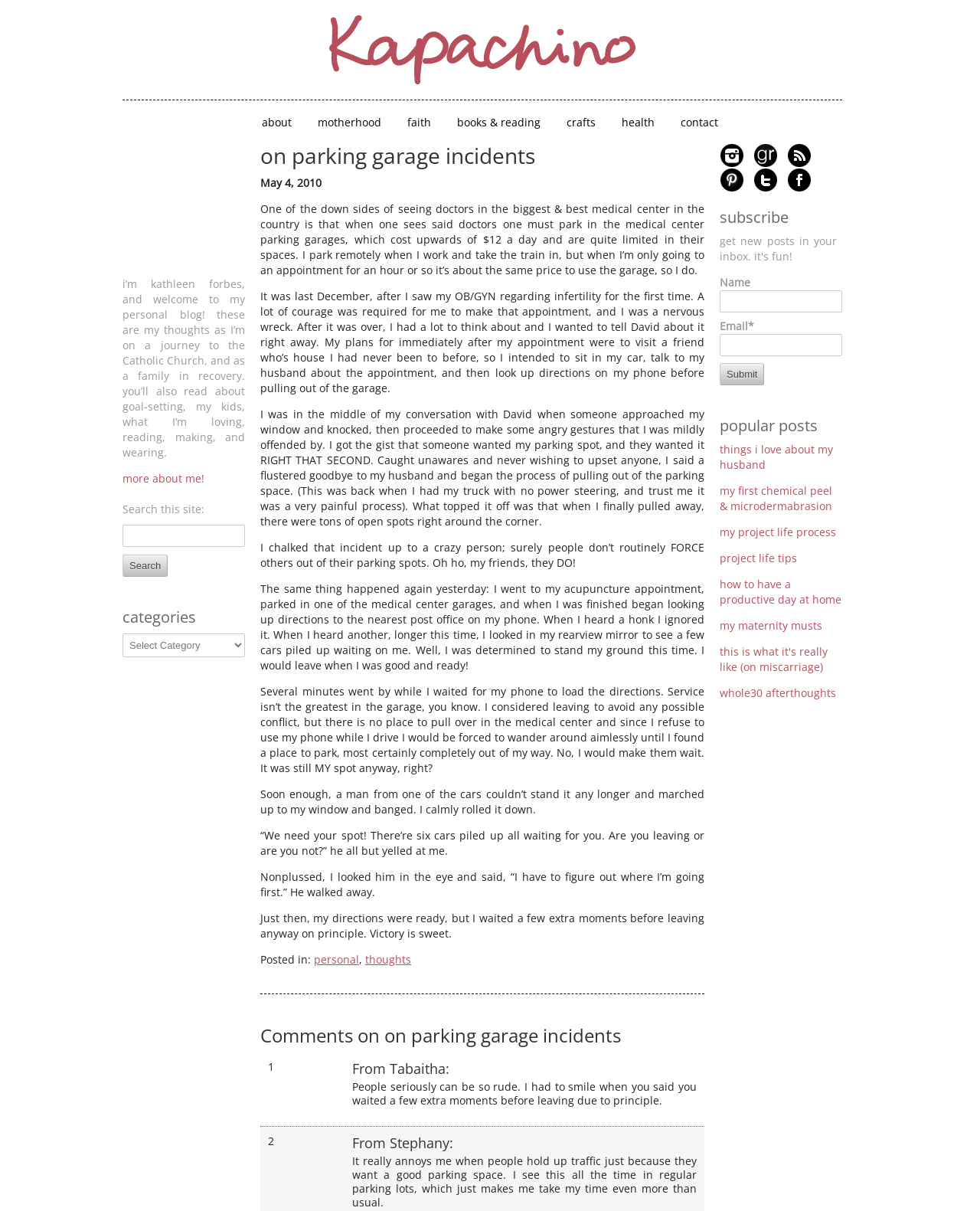Using the provided description Home, find the bounding box coordinates for the UI element. Provide the coordinates in (top-left x, top-left y, bottom-right x, bottom-right y) format, ensuring all values are between 0 and 1.

None